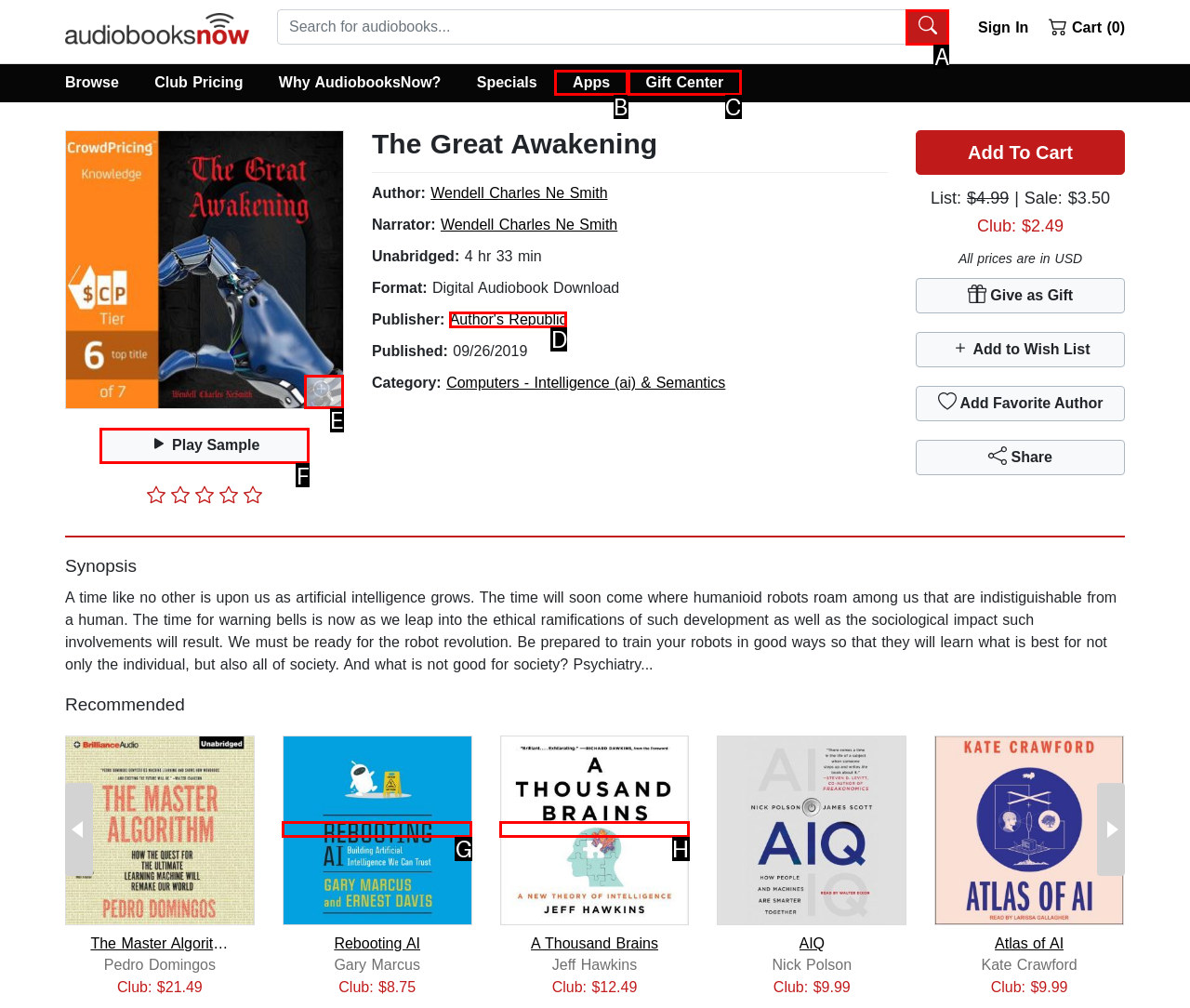Identify the appropriate lettered option to execute the following task: Play Sample
Respond with the letter of the selected choice.

F